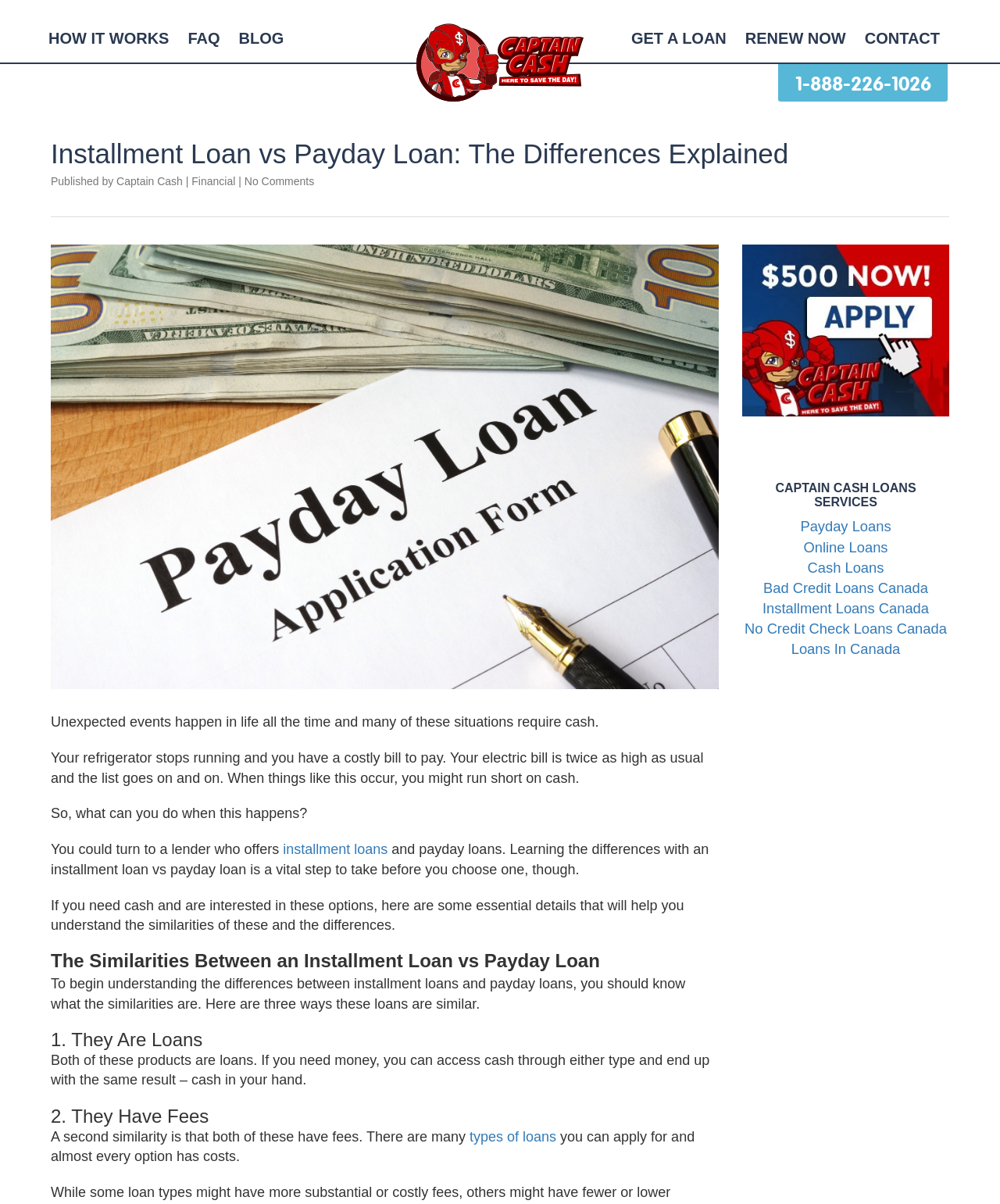Please identify the bounding box coordinates of the element on the webpage that should be clicked to follow this instruction: "Click on 'Installment Loans Canada'". The bounding box coordinates should be given as four float numbers between 0 and 1, formatted as [left, top, right, bottom].

[0.763, 0.498, 0.929, 0.512]